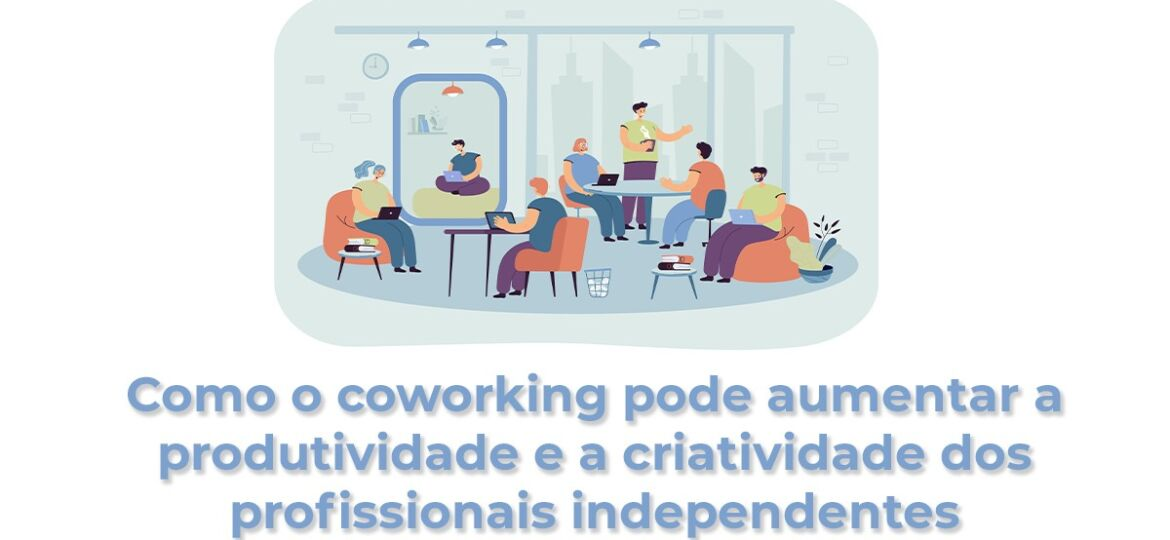Respond to the question below with a single word or phrase:
What is the purpose of the discussion in the center?

Interaction and networking